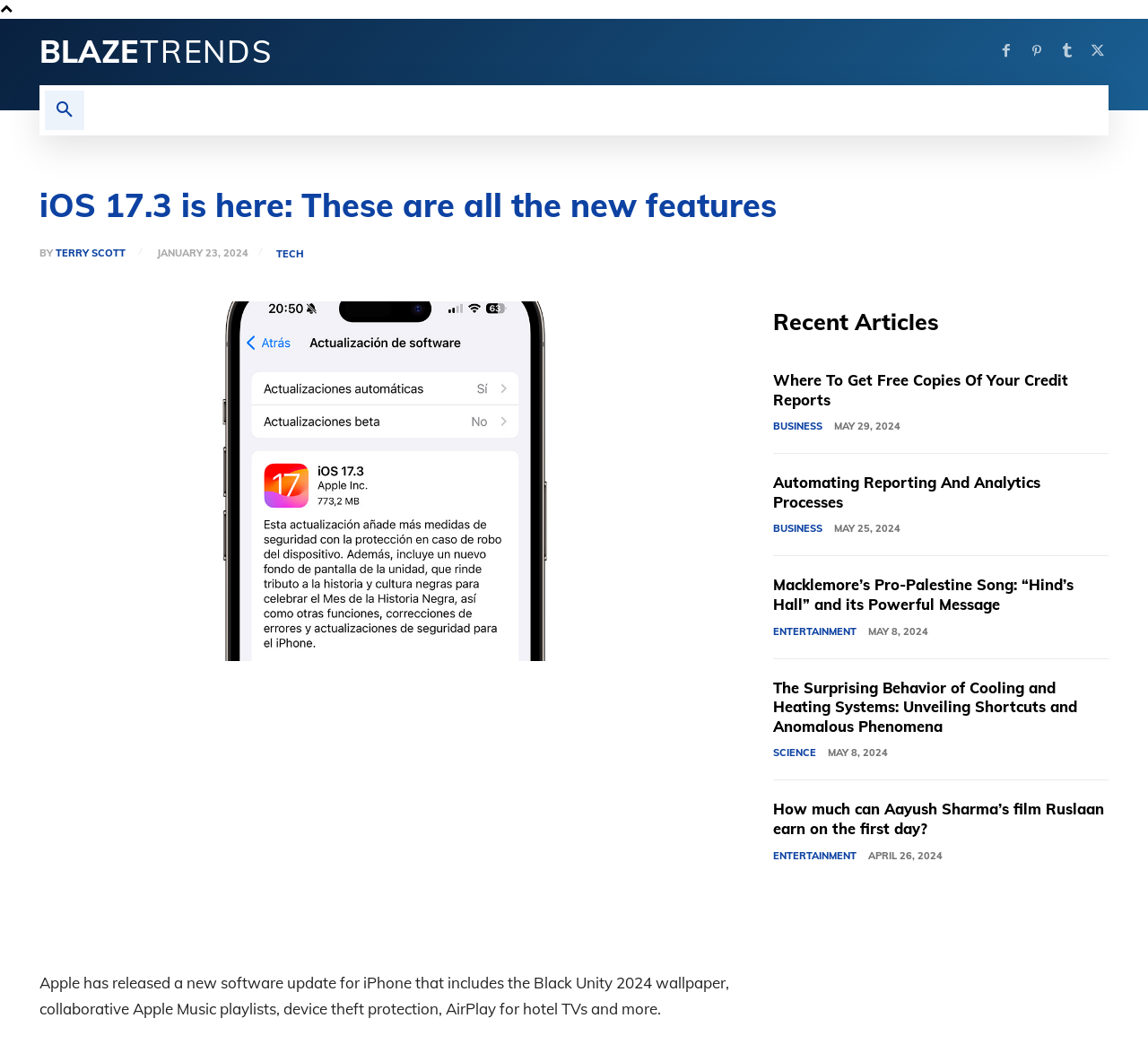Highlight the bounding box coordinates of the region I should click on to meet the following instruction: "Click on the 'ENTERTAINMENT' link".

[0.441, 0.081, 0.585, 0.129]